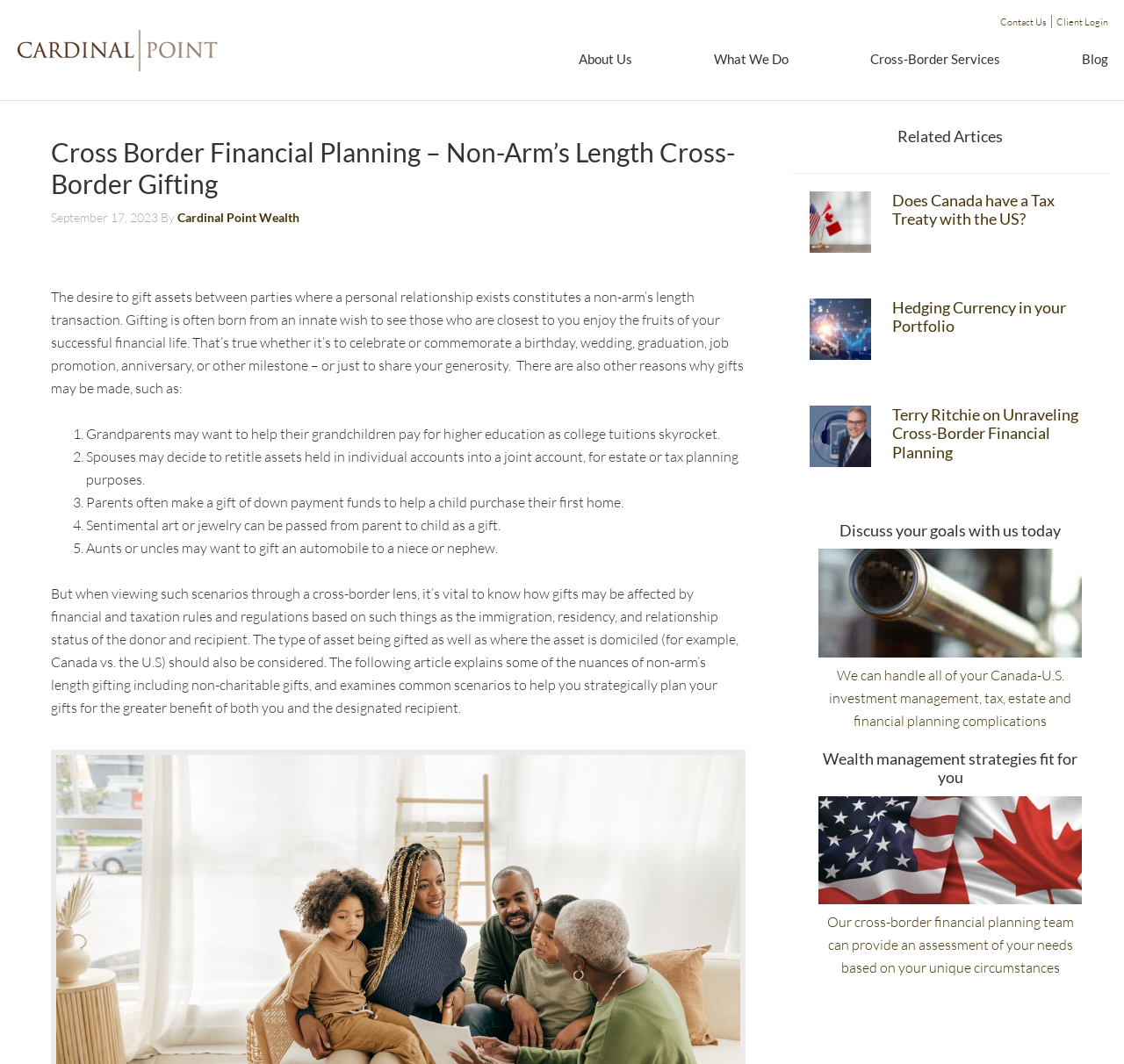Specify the bounding box coordinates of the area to click in order to follow the given instruction: "Read the article about Cross Border Financial Planning."

[0.045, 0.128, 0.663, 0.187]